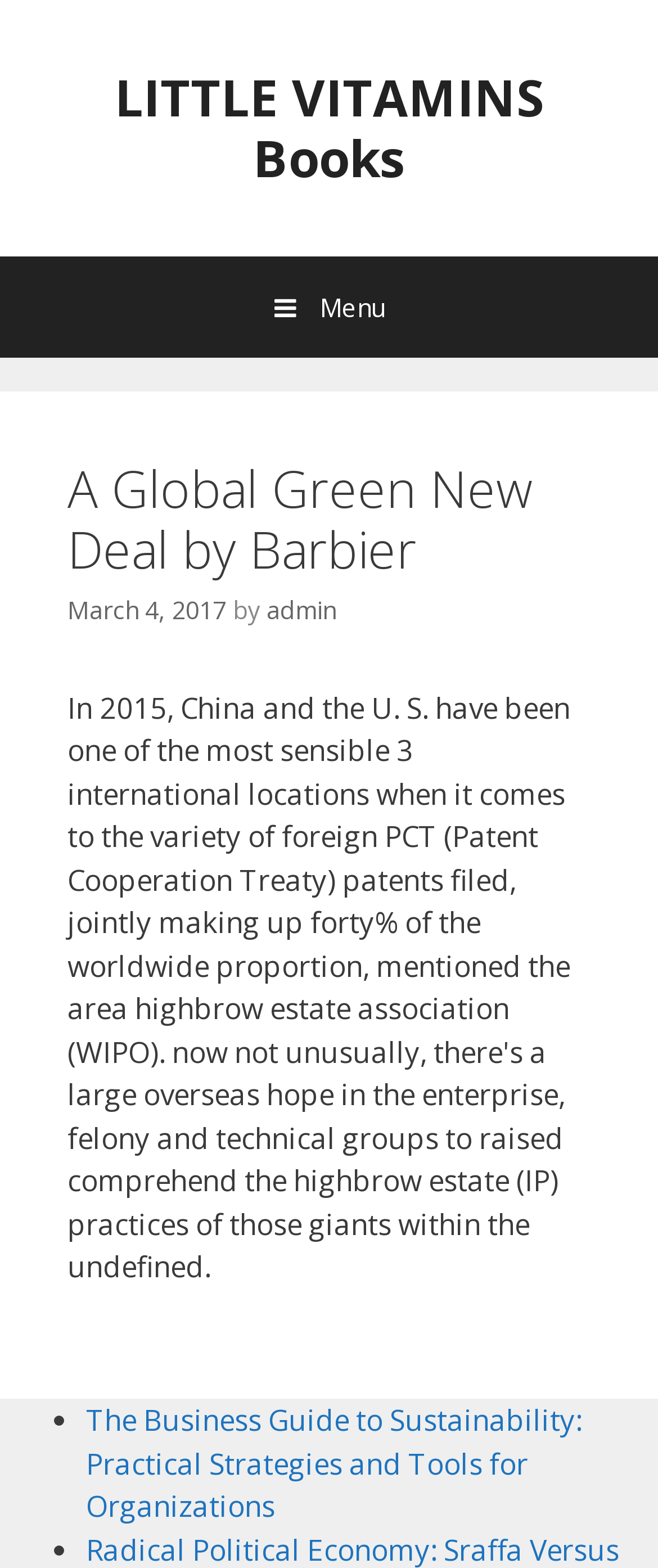What is the name of the book?
Answer the question using a single word or phrase, according to the image.

A Global Green New Deal by Barbier